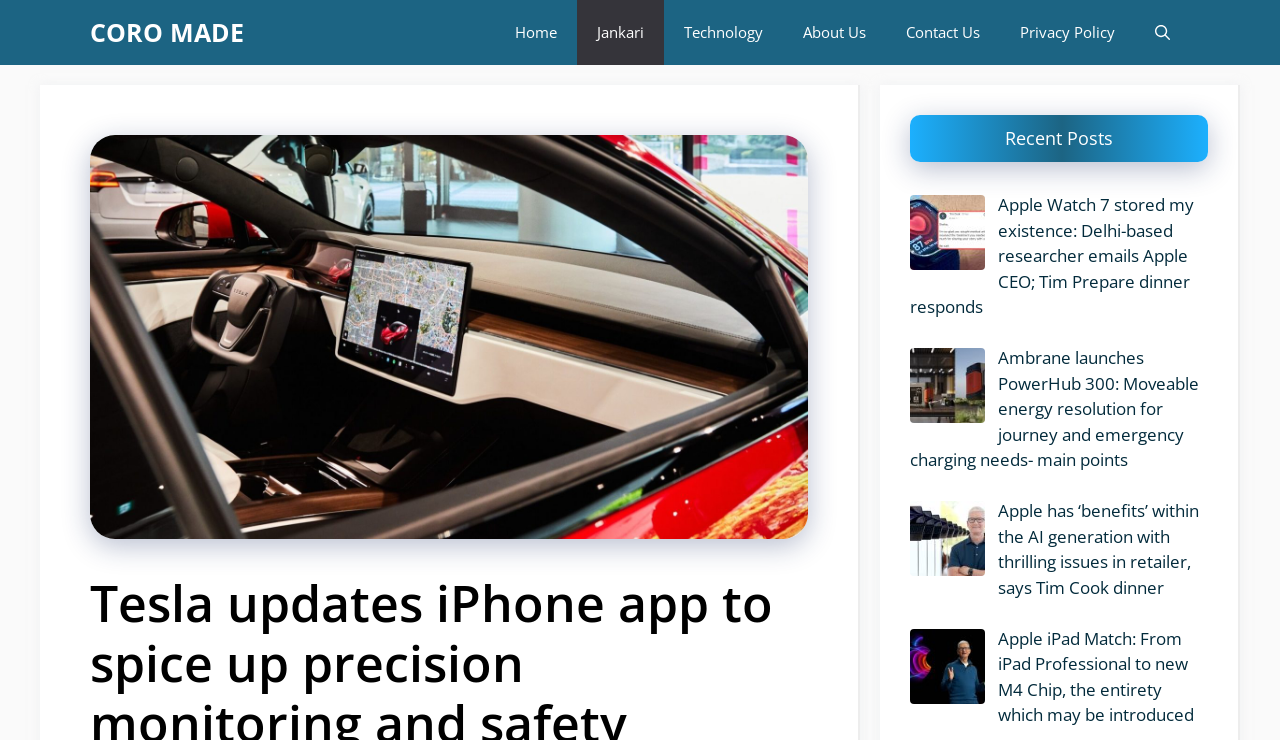Please determine the bounding box coordinates of the area that needs to be clicked to complete this task: 'View the image about Tesla updates iPhone app'. The coordinates must be four float numbers between 0 and 1, formatted as [left, top, right, bottom].

[0.07, 0.182, 0.631, 0.728]